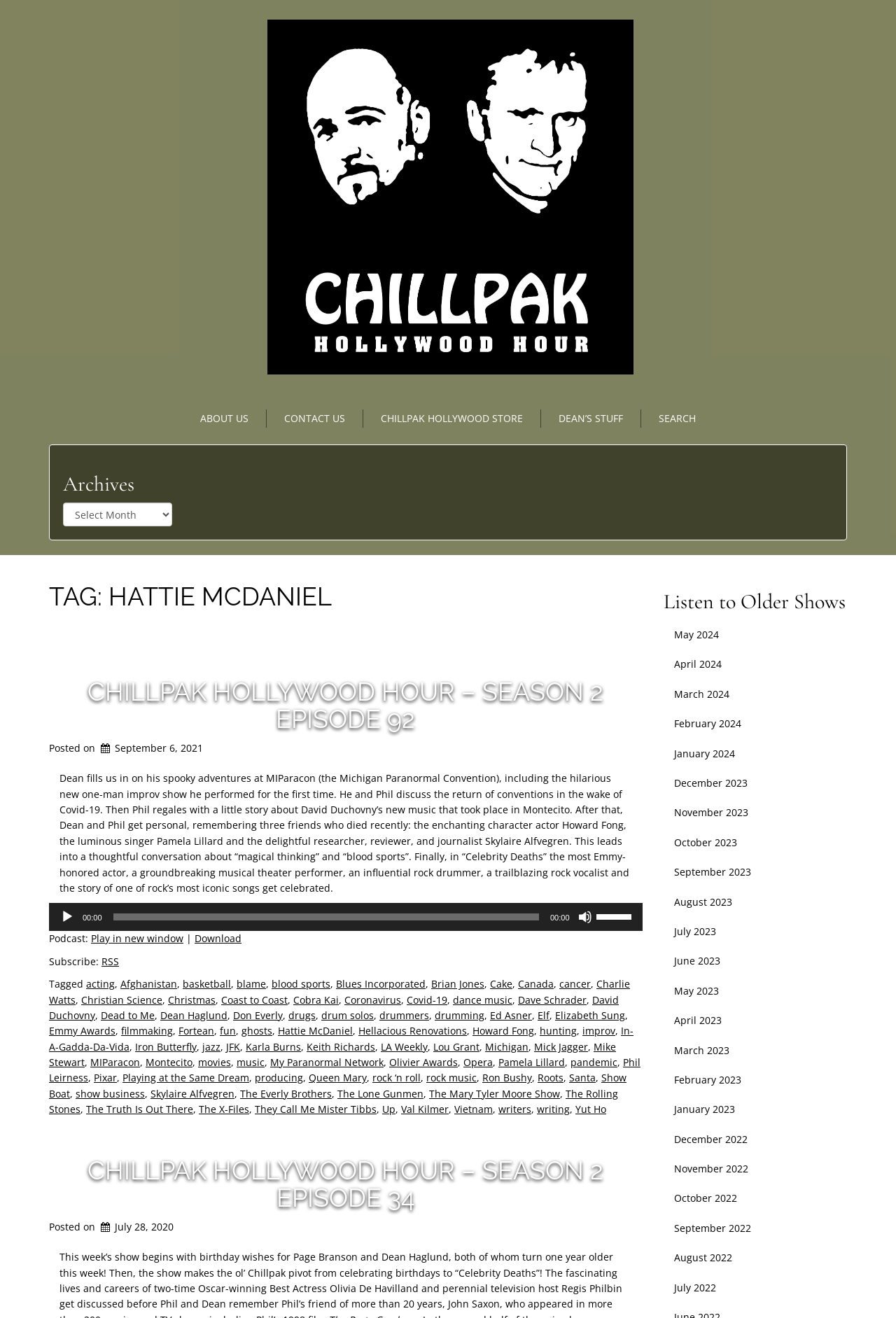Return the bounding box coordinates of the UI element that corresponds to this description: "Canada". The coordinates must be given as four float numbers in the range of 0 and 1, [left, top, right, bottom].

[0.578, 0.741, 0.618, 0.752]